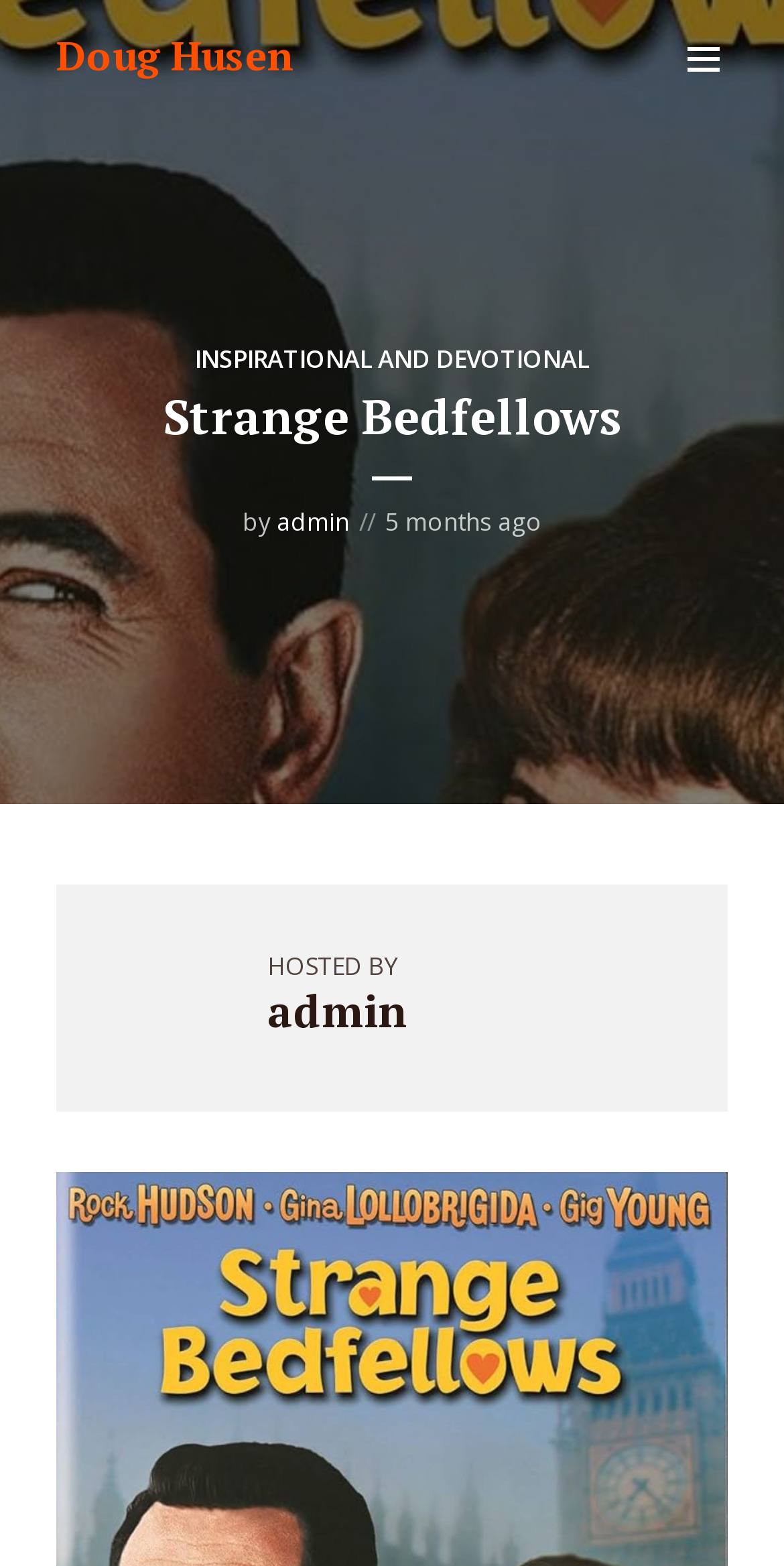From the image, can you give a detailed response to the question below:
What is the name of the website?

The name of the website can be found by looking at the heading 'Strange Bedfellows', which indicates that this is the name of the website.